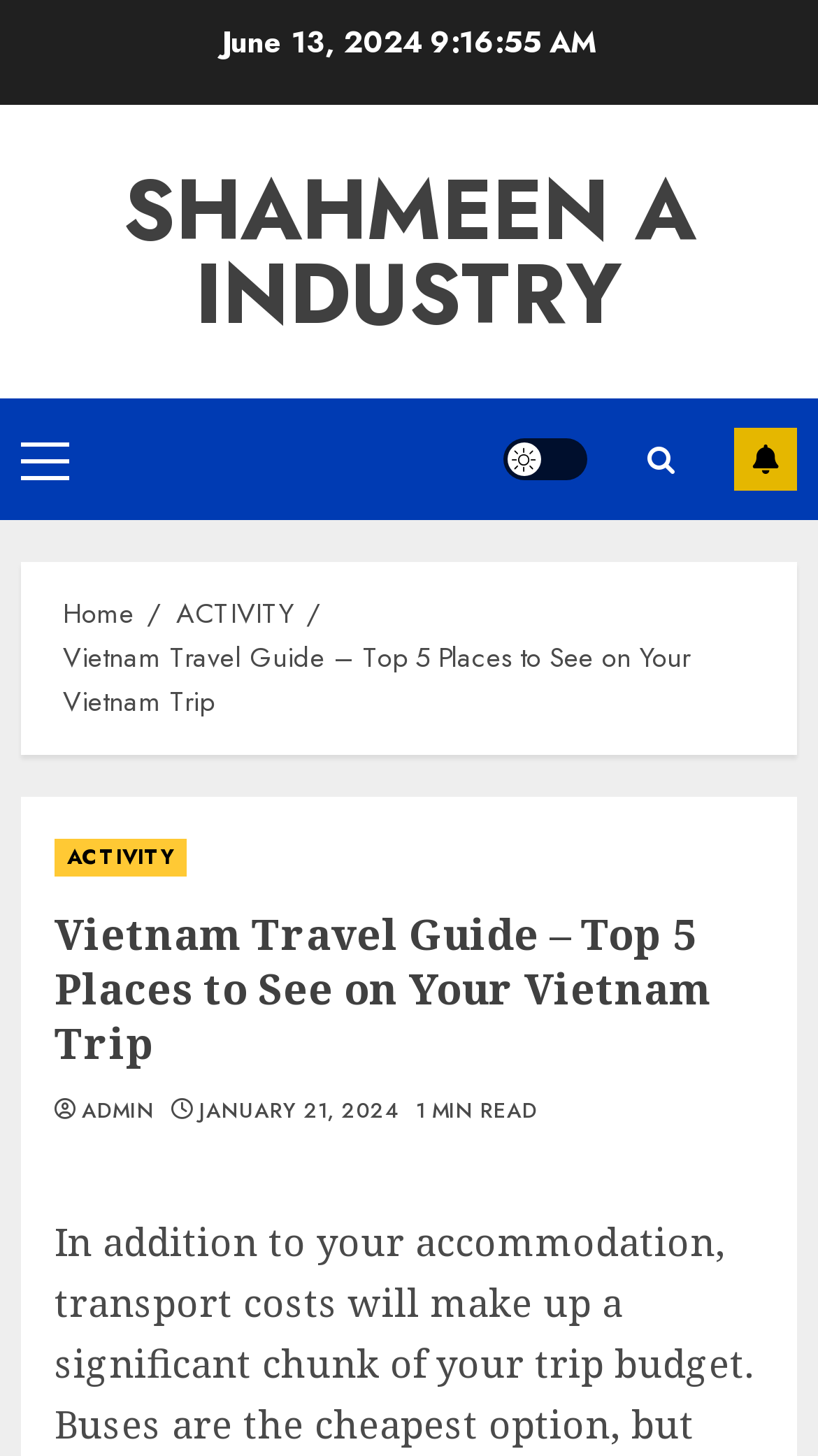Please identify the bounding box coordinates of the area that needs to be clicked to fulfill the following instruction: "Visit the privacy policy page."

None